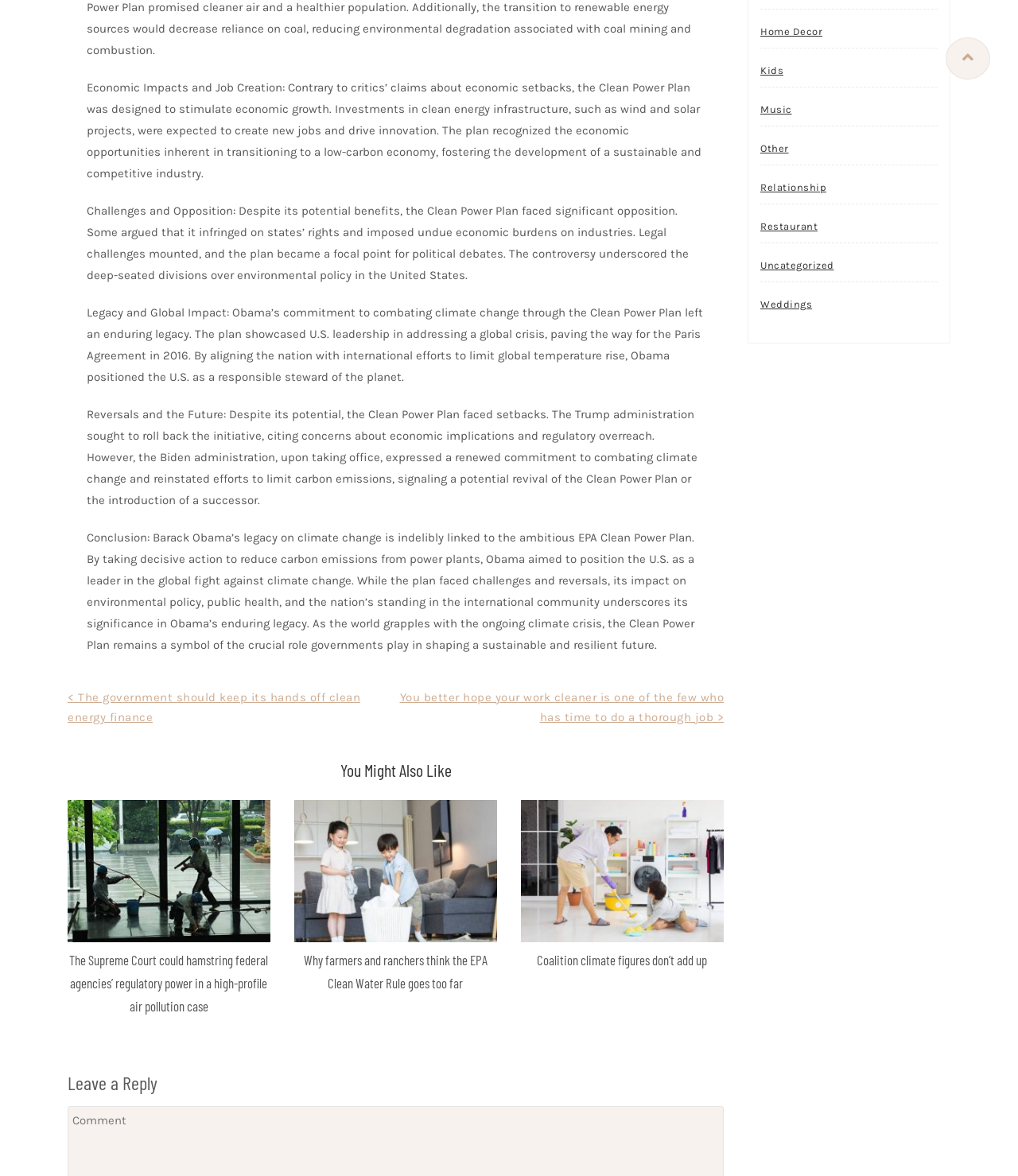Determine the bounding box coordinates of the clickable region to follow the instruction: "Leave a reply".

[0.066, 0.911, 0.711, 0.931]